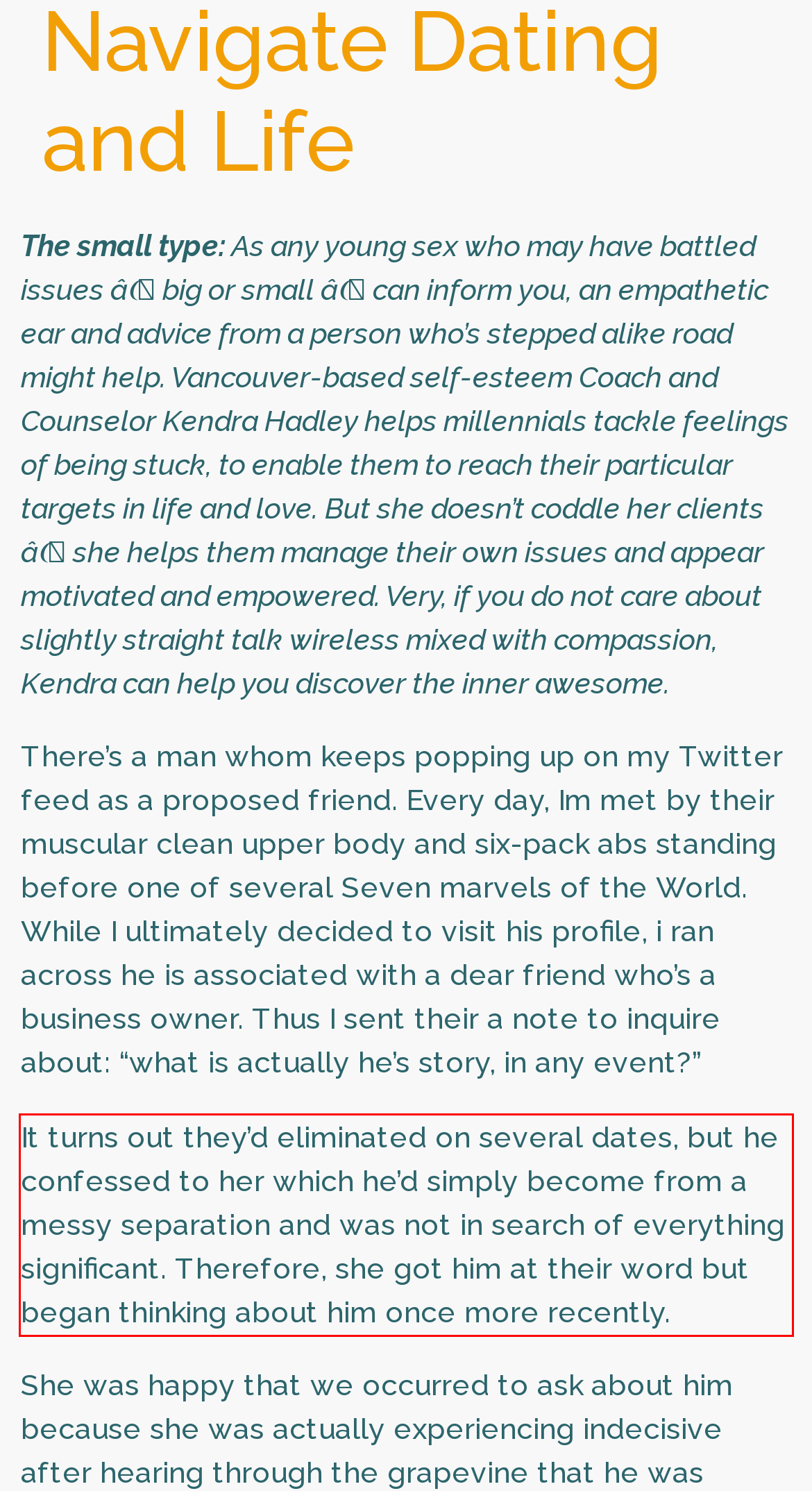You are provided with a screenshot of a webpage that includes a red bounding box. Extract and generate the text content found within the red bounding box.

It turns out they’d eliminated on several dates, but he confessed to her which he’d simply become from a messy separation and was not in search of everything significant. Therefore, she got him at their word but began thinking about him once more recently.